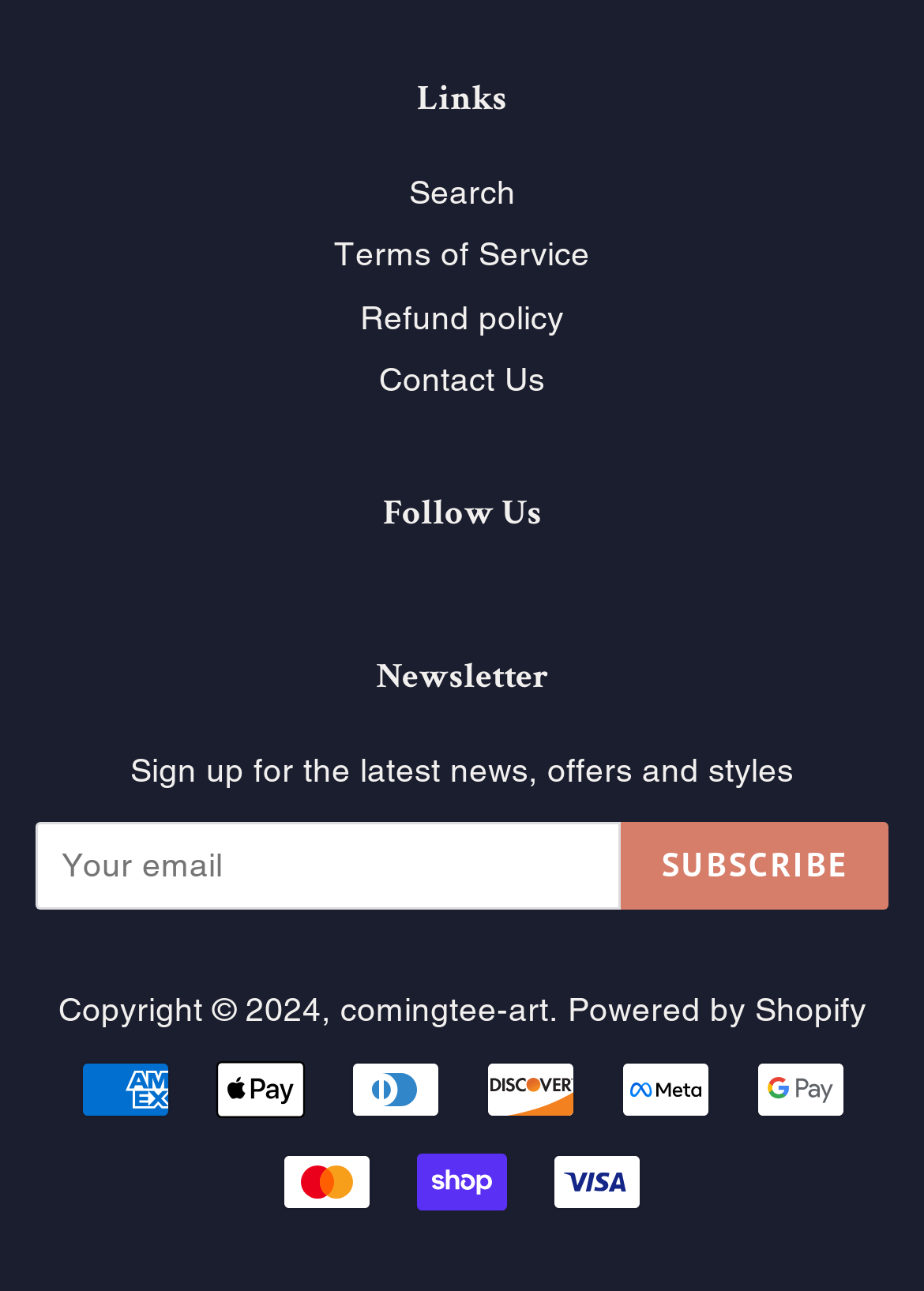Please find the bounding box coordinates of the section that needs to be clicked to achieve this instruction: "Open the menu".

None